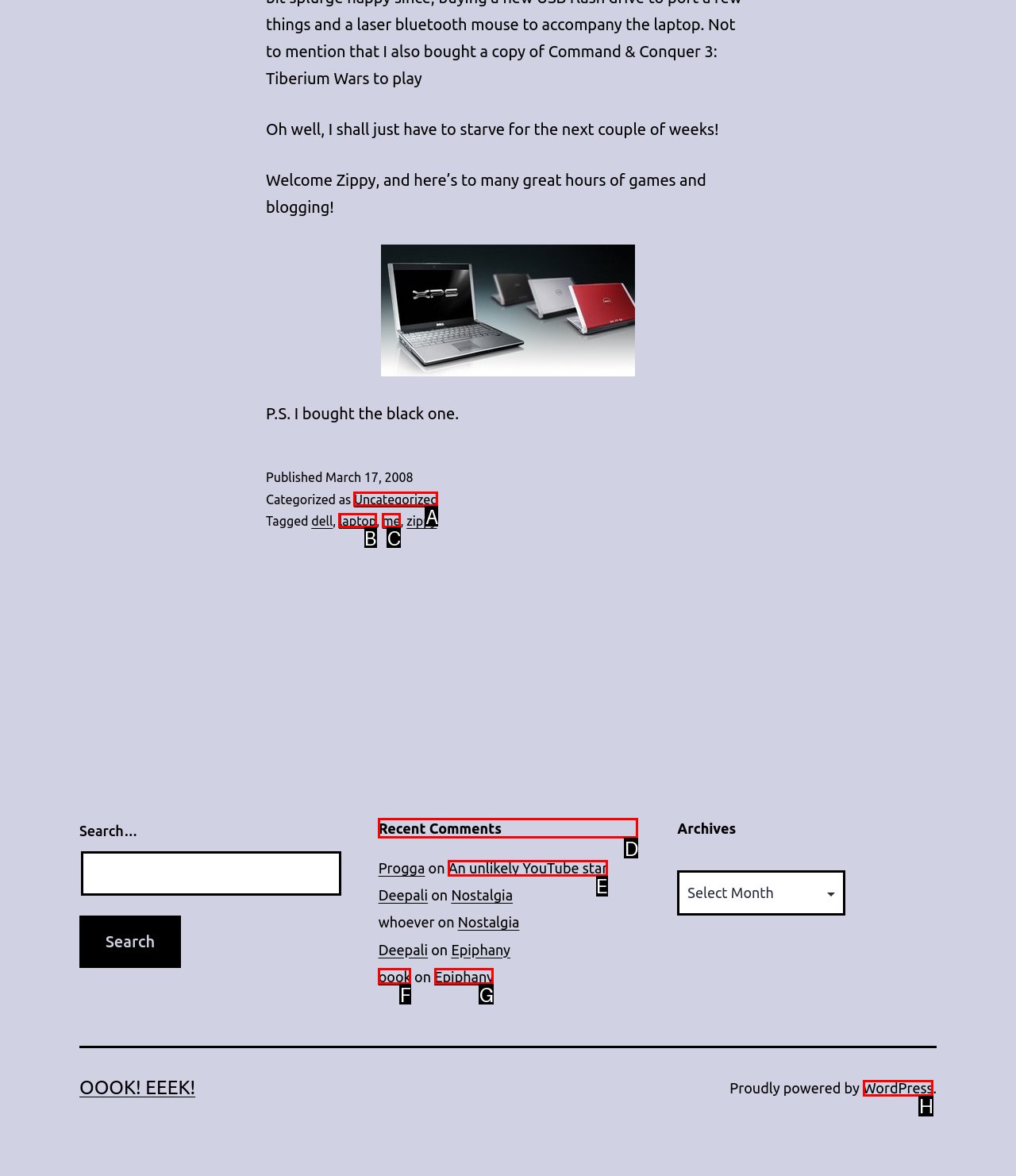Given the task: View recent comments, tell me which HTML element to click on.
Answer with the letter of the correct option from the given choices.

D